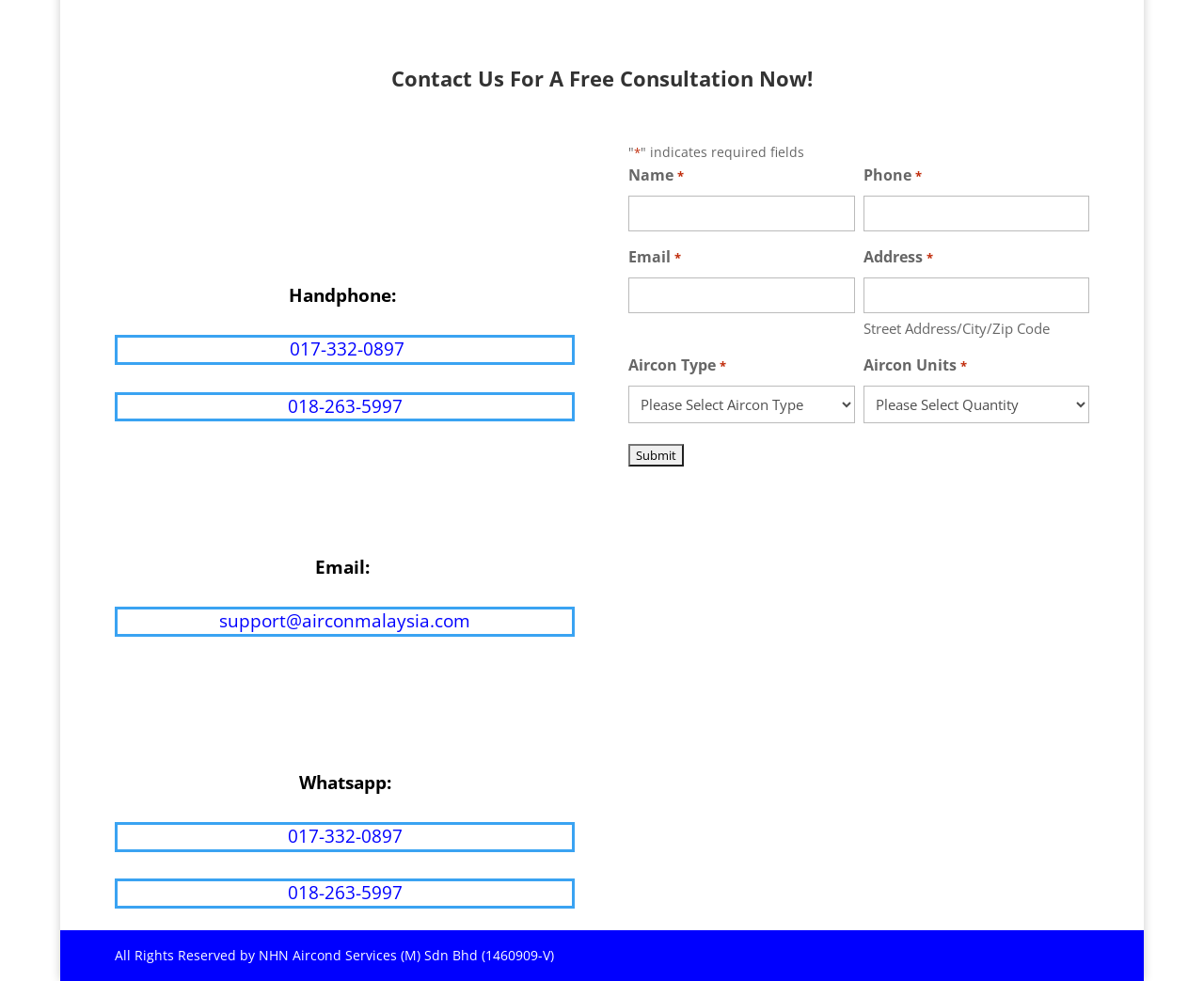What is the phone number for Handphone? Observe the screenshot and provide a one-word or short phrase answer.

017-332-0897 or 018-263-5997